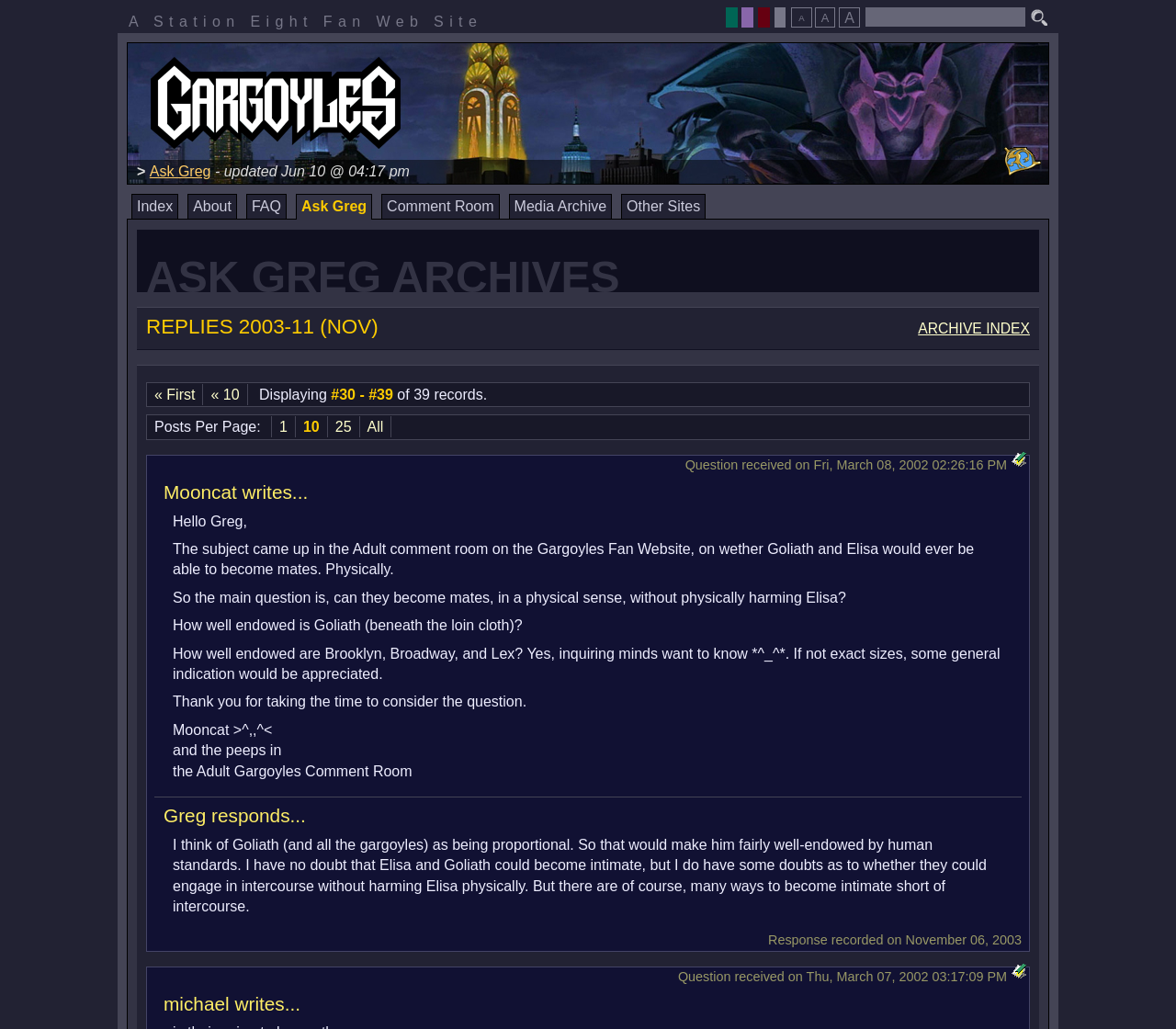Kindly determine the bounding box coordinates for the clickable area to achieve the given instruction: "Display 10 posts per page".

[0.251, 0.405, 0.279, 0.425]